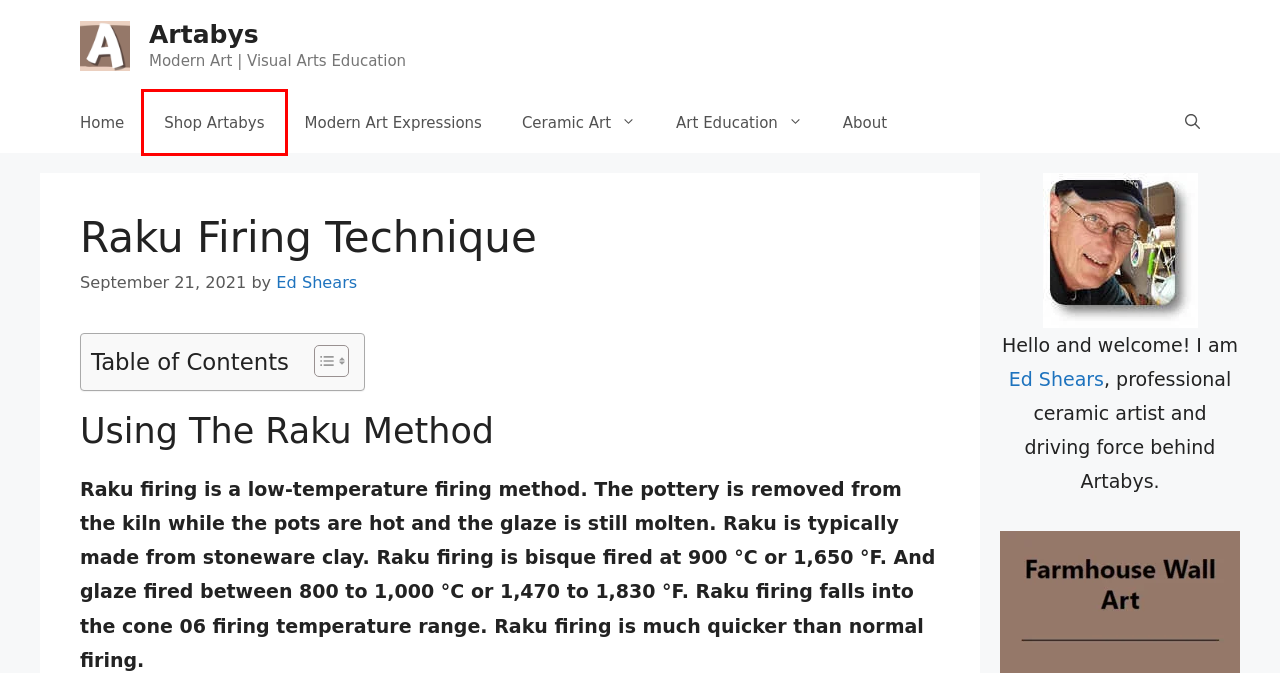You are presented with a screenshot of a webpage with a red bounding box. Select the webpage description that most closely matches the new webpage after clicking the element inside the red bounding box. The options are:
A. Modern Art Expressions – Artabys
B. Artabys – Modern Art | Visual Arts Education
C. Is AI Revolutionizing Art or Cheating – Artabys
D. Art Education – Artabys
E. Ed Shears – Artabys
F. Shop Artabys – Discover Exceptional Artwork | Elevate Your Space with Our Stunning Collection Today
G. Ceramic Art – Artabys
H. About – Artabys

F